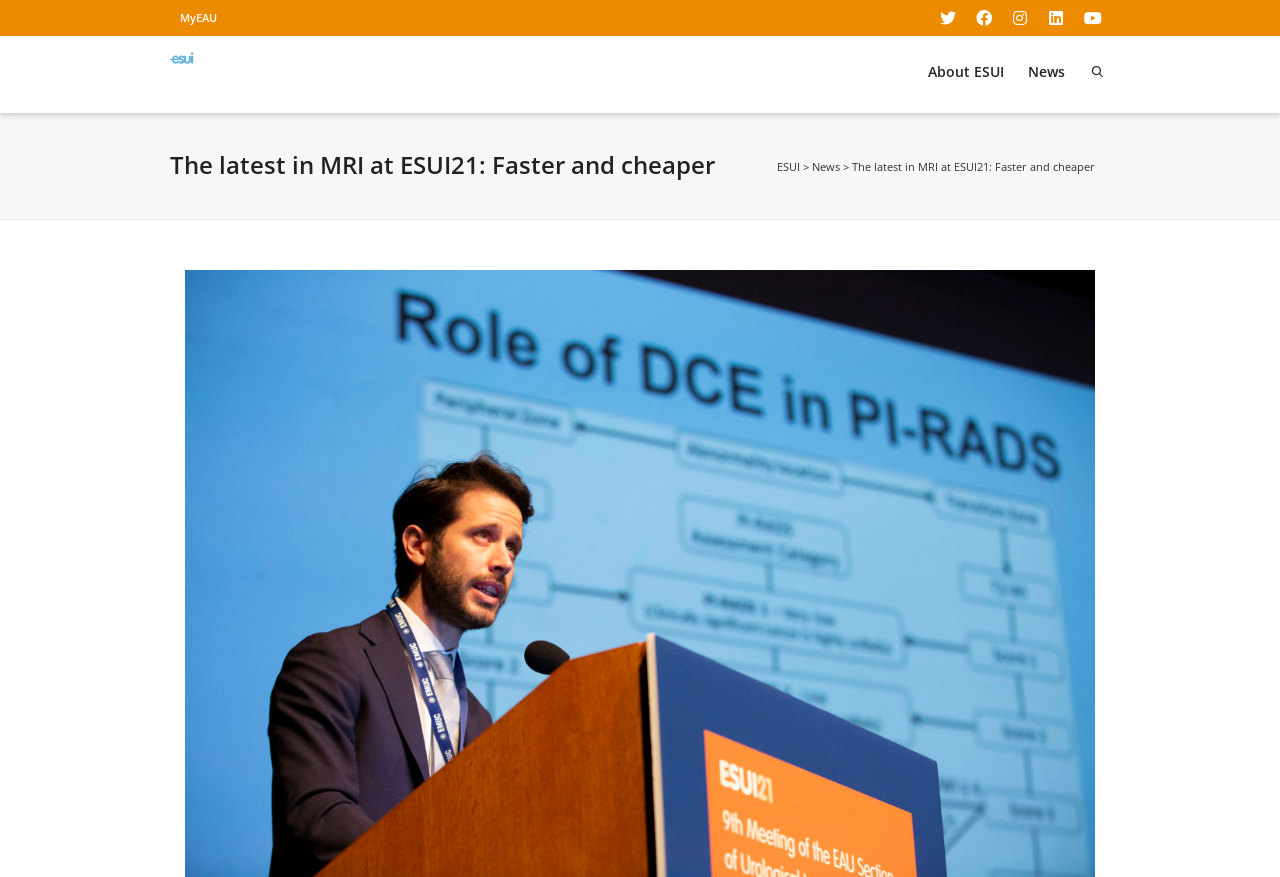Is there an image on the webpage? Analyze the screenshot and reply with just one word or a short phrase.

Yes